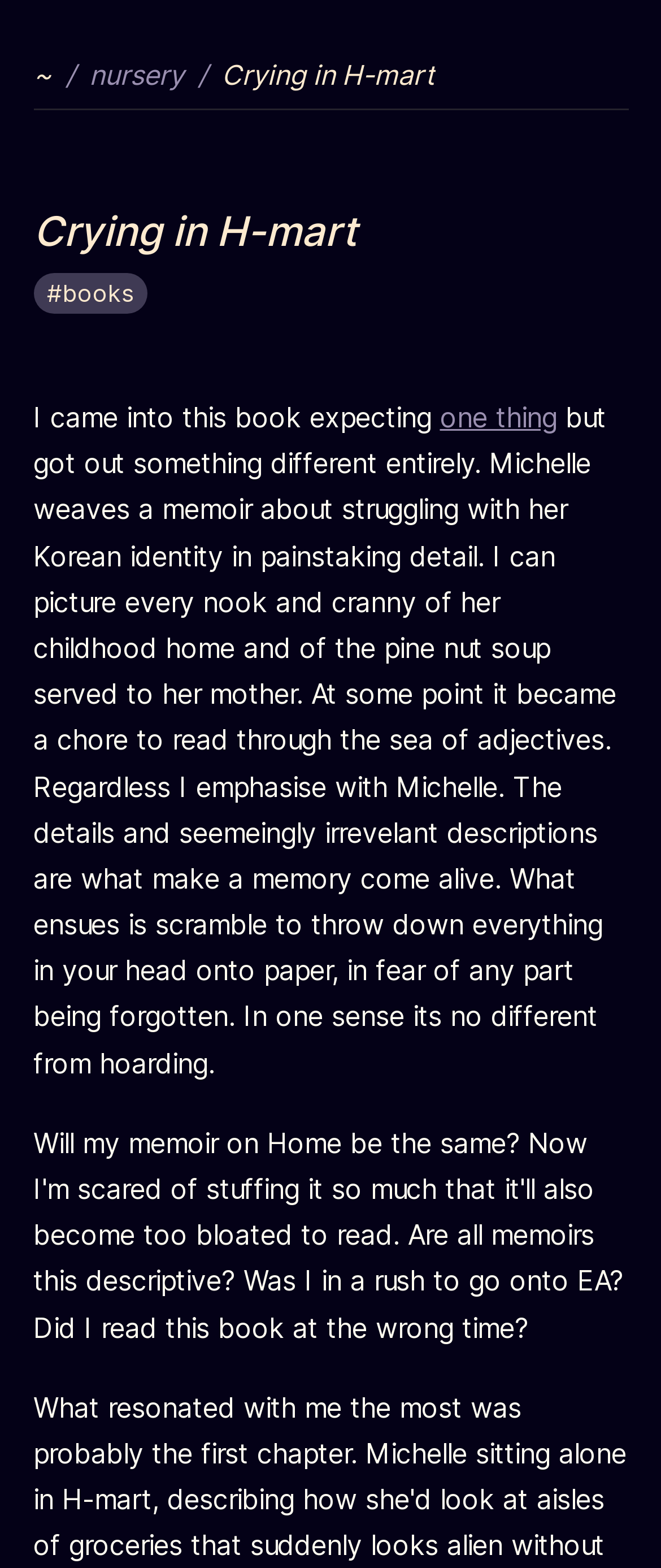What is the author comparing their writing process to?
Please look at the screenshot and answer in one word or a short phrase.

hoarding